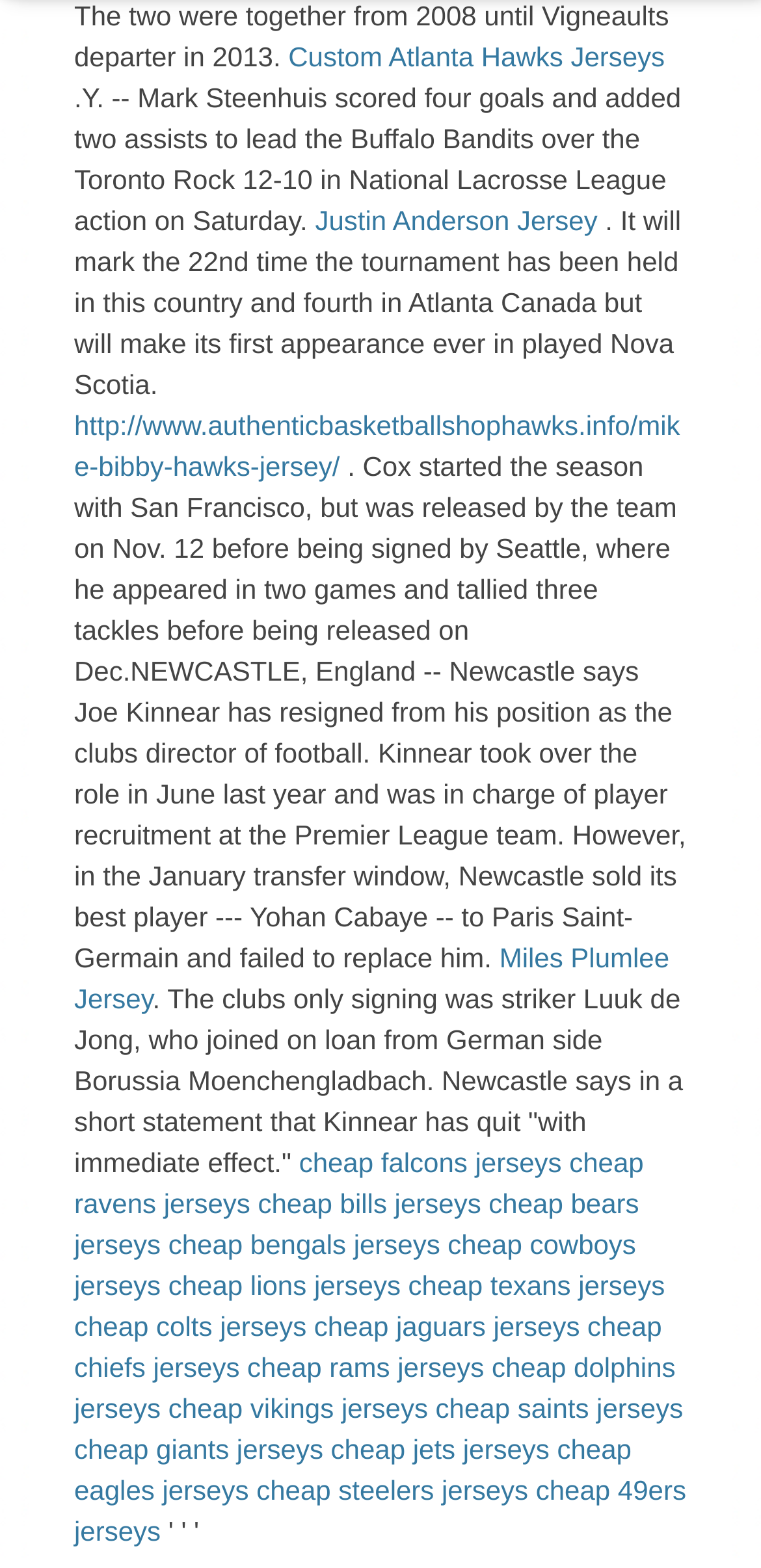Locate the bounding box coordinates of the element to click to perform the following action: 'Click on Custom Atlanta Hawks Jerseys'. The coordinates should be given as four float values between 0 and 1, in the form of [left, top, right, bottom].

[0.379, 0.026, 0.874, 0.046]